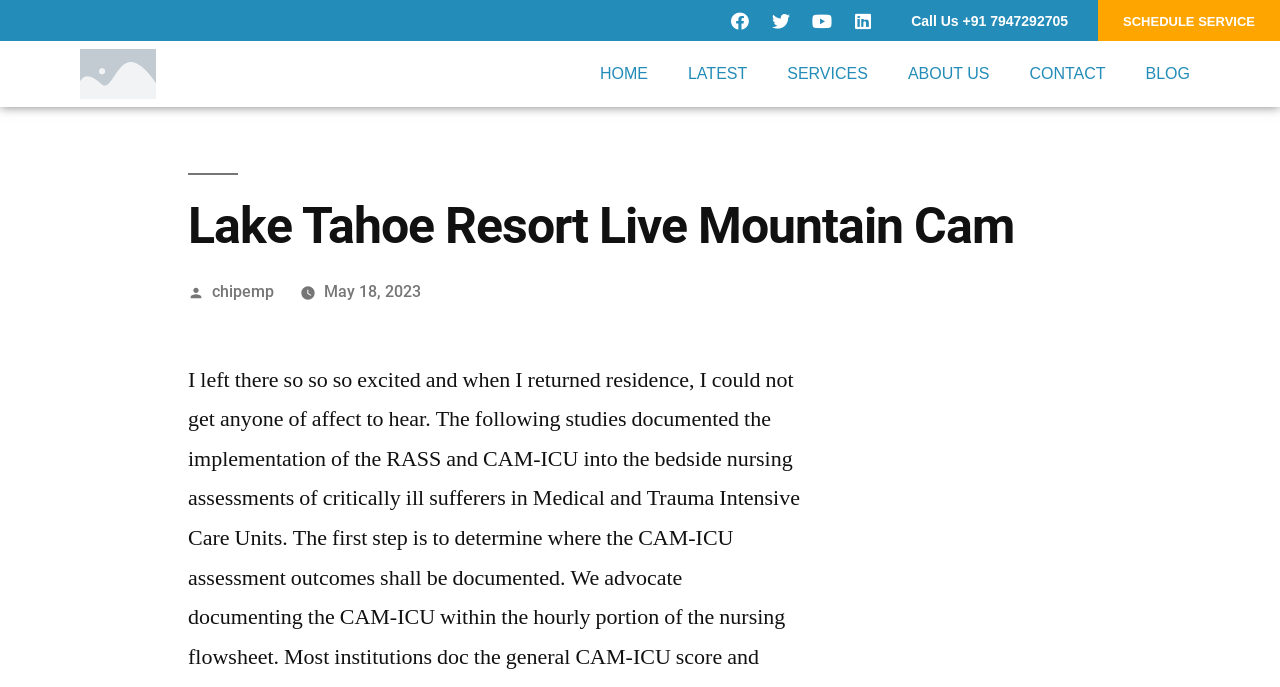Extract the bounding box for the UI element that matches this description: "Call Us +91 7947292705".

[0.712, 0.02, 0.834, 0.04]